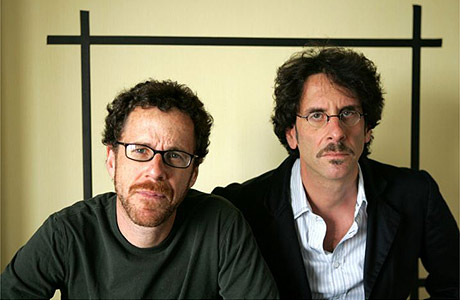Please examine the image and provide a detailed answer to the question: What is the backdrop of the image?

The image features a simple backdrop that is accentuated by geometric lines, which adds a striking visual element to the composition and helps to focus the viewer's attention on the subjects, Joel and Ethan Coen.